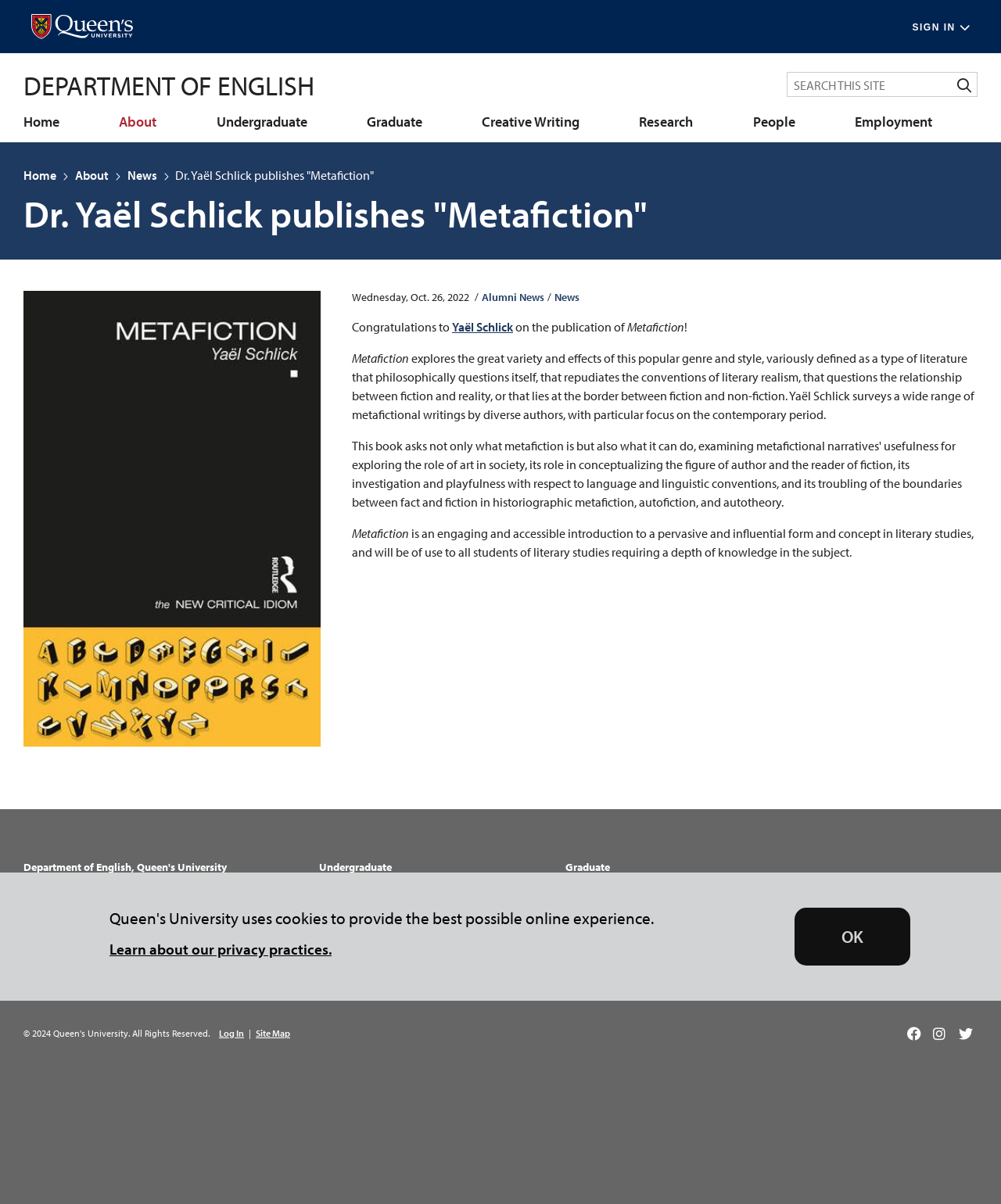Who publishes 'Metafiction'?
Examine the image closely and answer the question with as much detail as possible.

The webpage congratulates Yaël Schlick on the publication of 'Metafiction', so the answer is Yaël Schlick.